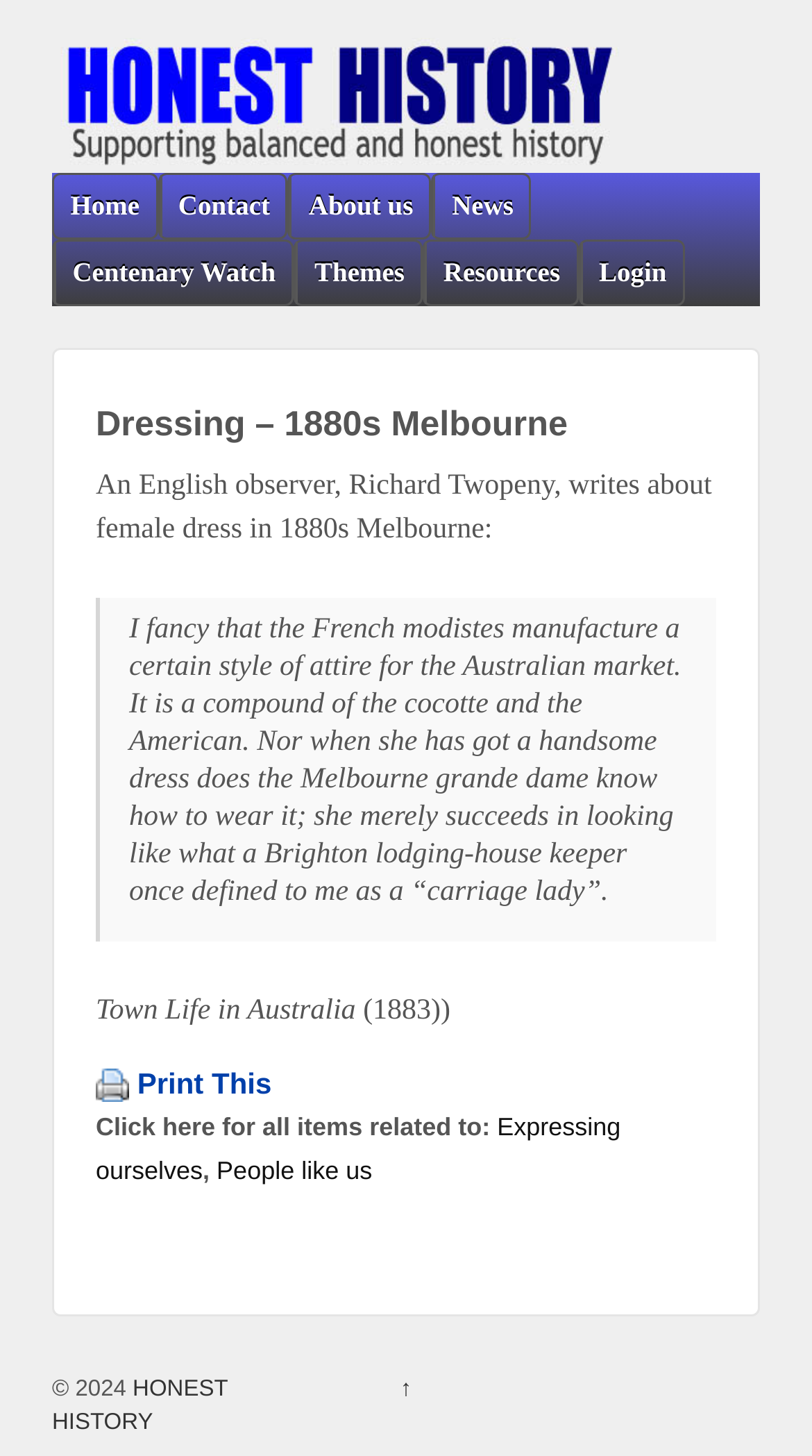Identify the bounding box coordinates of the region that should be clicked to execute the following instruction: "Subscribe to the newsletter".

None